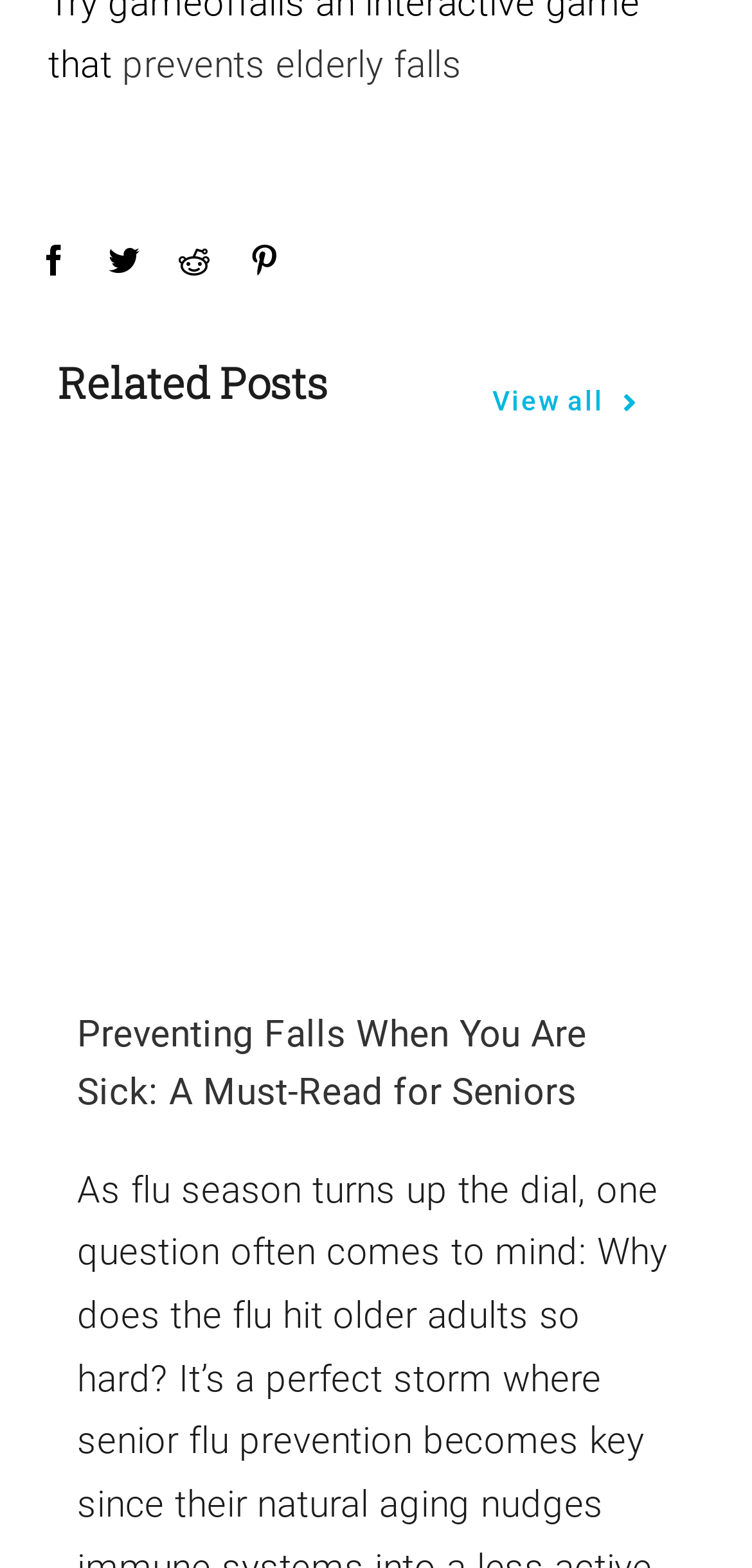Pinpoint the bounding box coordinates of the element to be clicked to execute the instruction: "read Preventing Falls When You Are Sick article".

[0.103, 0.645, 0.78, 0.71]